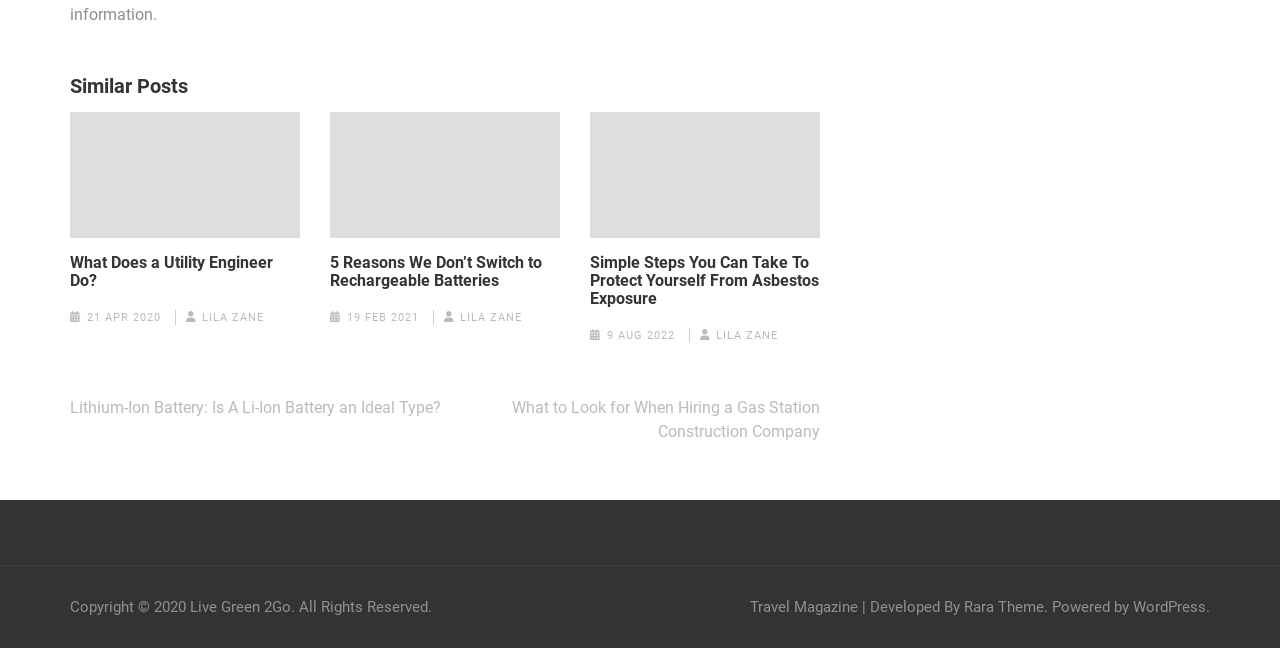What is the date of the third article?
Carefully examine the image and provide a detailed answer to the question.

I found the date of the third article by looking at the link elements within the article elements. The third article has a link element with the text '9 AUG 2022', which indicates the date of the article.